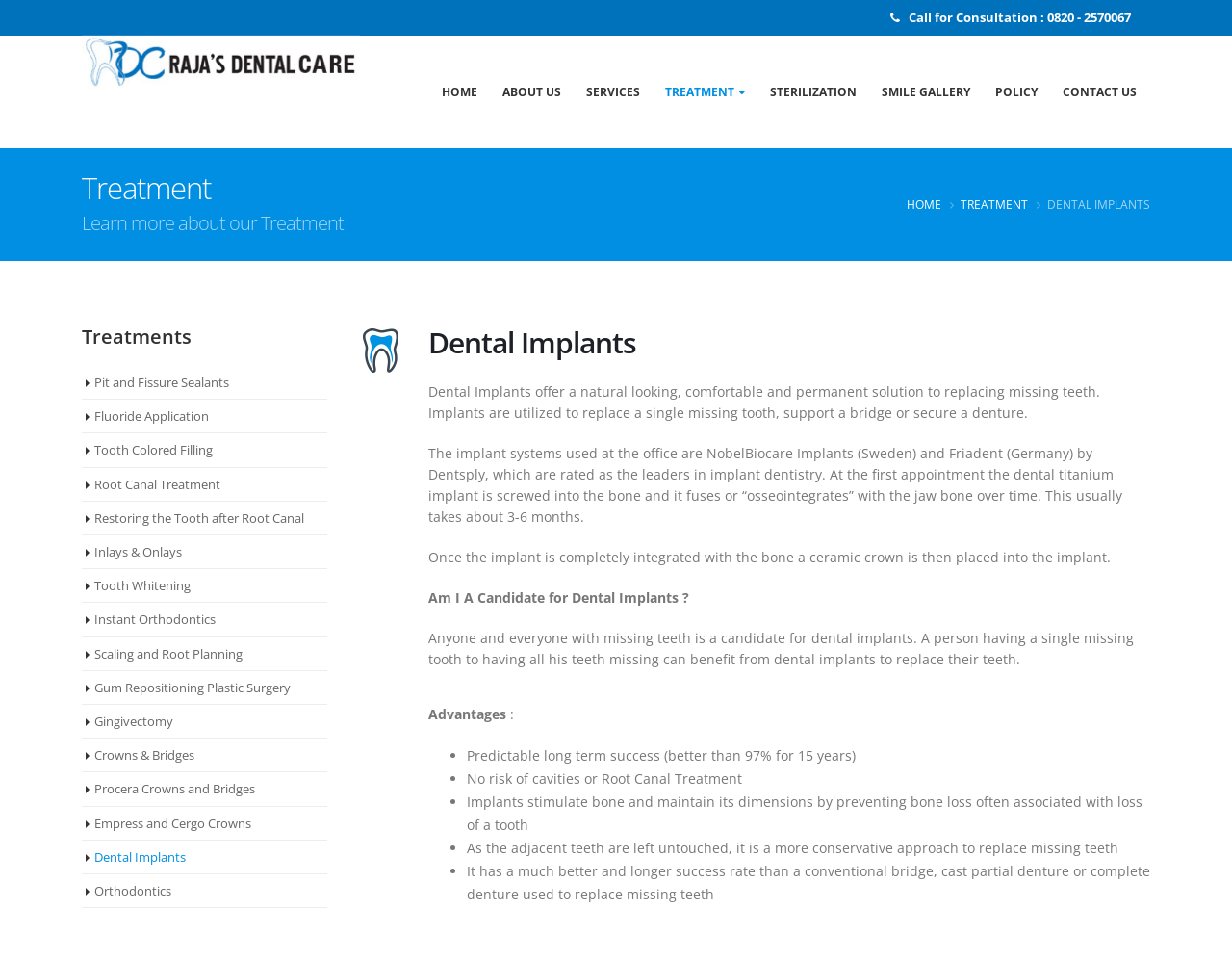Elaborate on the information and visuals displayed on the webpage.

The webpage is about Dental Implants at Raja's Dental Clinic. At the top, there is a call for consultation with a phone number. Below that, there is a logo of Raja's Dental Clinic, which is an image with a link to the clinic's homepage. 

To the right of the logo, there is a navigation menu with links to different sections of the website, including HOME, ABOUT US, SERVICES, TREATMENT, STERILIZATION, SMILE GALLERY, POLICY, and CONTACT US.

Below the navigation menu, there is a heading "Treatment" followed by a brief description of the treatment. On the right side of the page, there is a section with links to HOME and TREATMENT.

The main content of the page is about Dental Implants, which is a natural-looking, comfortable, and permanent solution to replacing missing teeth. The text explains the process of getting dental implants, including the integration of the implant with the jaw bone and the placement of a ceramic crown. 

There is also a section that answers the question "Am I A Candidate for Dental Implants?" and explains that anyone with missing teeth can benefit from dental implants. 

Additionally, the page lists the advantages of dental implants, including predictable long-term success, no risk of cavities or root canal treatment, and stimulation of bone growth.

On the left side of the page, there is a complementary section with a heading "Treatments" that lists various dental treatments, including Pit and Fissure Sealants, Fluoride Application, Tooth Colored Filling, and many others.